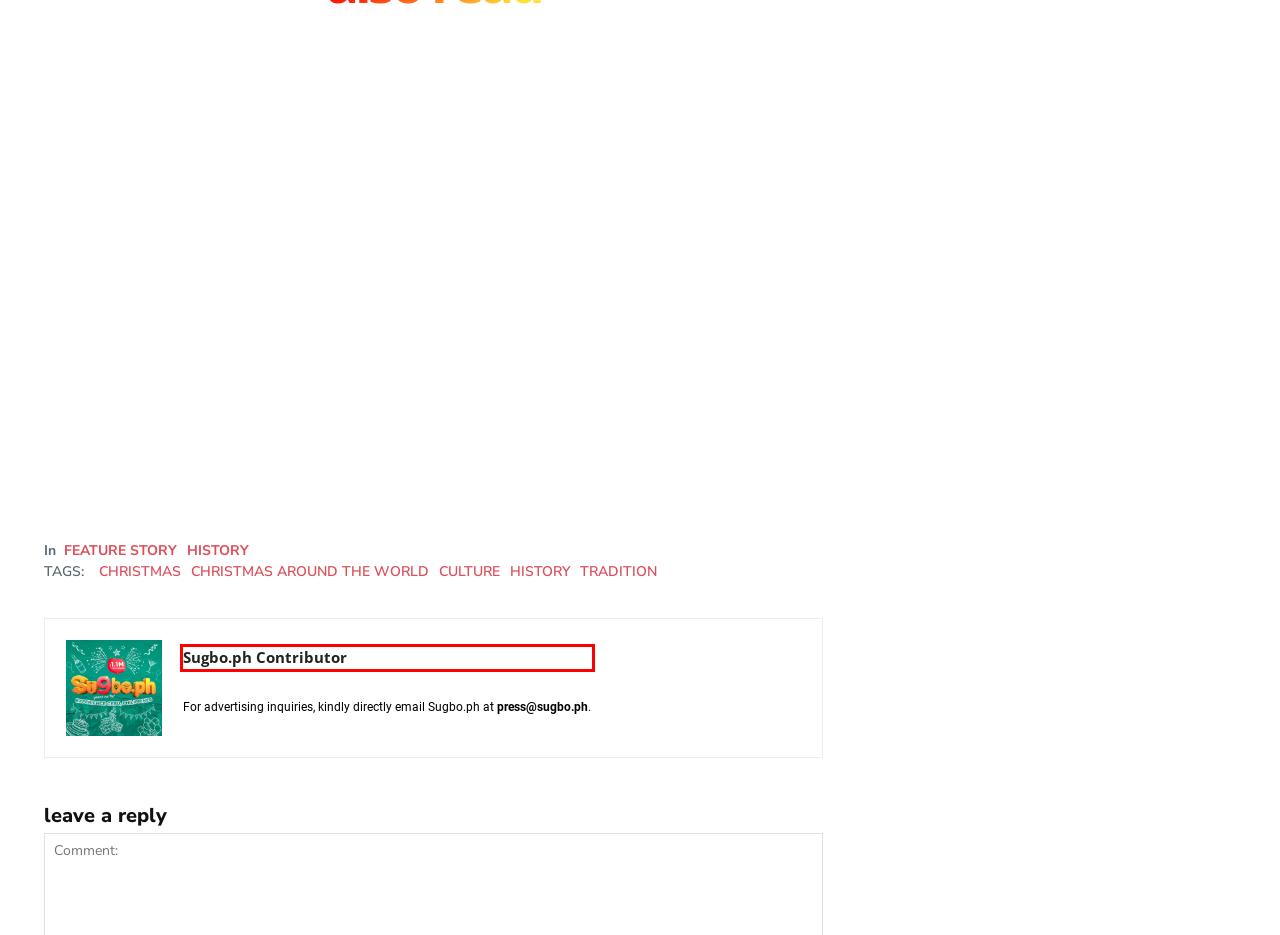Observe the screenshot of a webpage with a red bounding box around an element. Identify the webpage description that best fits the new page after the element inside the bounding box is clicked. The candidates are:
A. christmas Archives - Sugbo.ph
B. Sugbo.ph Contributor, Author at Sugbo.ph
C. christmas around the world Archives - Sugbo.ph
D. culture Archives - Sugbo.ph
E. history Archives - Sugbo.ph
F. tradition Archives - Sugbo.ph
G. History Archives - Sugbo.ph
H. Feature Story Archives - Sugbo.ph

B